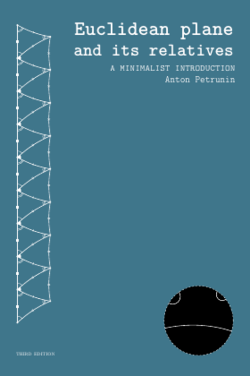Can you give a comprehensive explanation to the question given the content of the image?
What is the target audience for this book?

The caption notes that the book is suitable for students who have already undertaken coursework in calculus, implying that the book is intended for students who have a prior understanding of calculus and are looking to deepen their understanding of geometry.